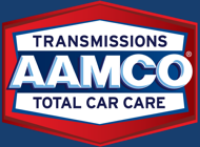Generate an elaborate caption that includes all aspects of the image.

The image features the logo of AAMCO, a well-known auto repair and maintenance service provider. The logo prominently displays the word "AAMCO" in large, bold letters, accompanied by the tagline "TRANSMISSIONS TOTAL CAR CARE." This striking design is set against a vibrant blue background, emphasizing the red and white colors of the logo, which convey a sense of reliability and professionalism. AAMCO is recognized for its comprehensive automotive services, particularly in transmission repair and overall vehicle maintenance, making it a go-to choice for many car owners seeking quality care for their vehicles.